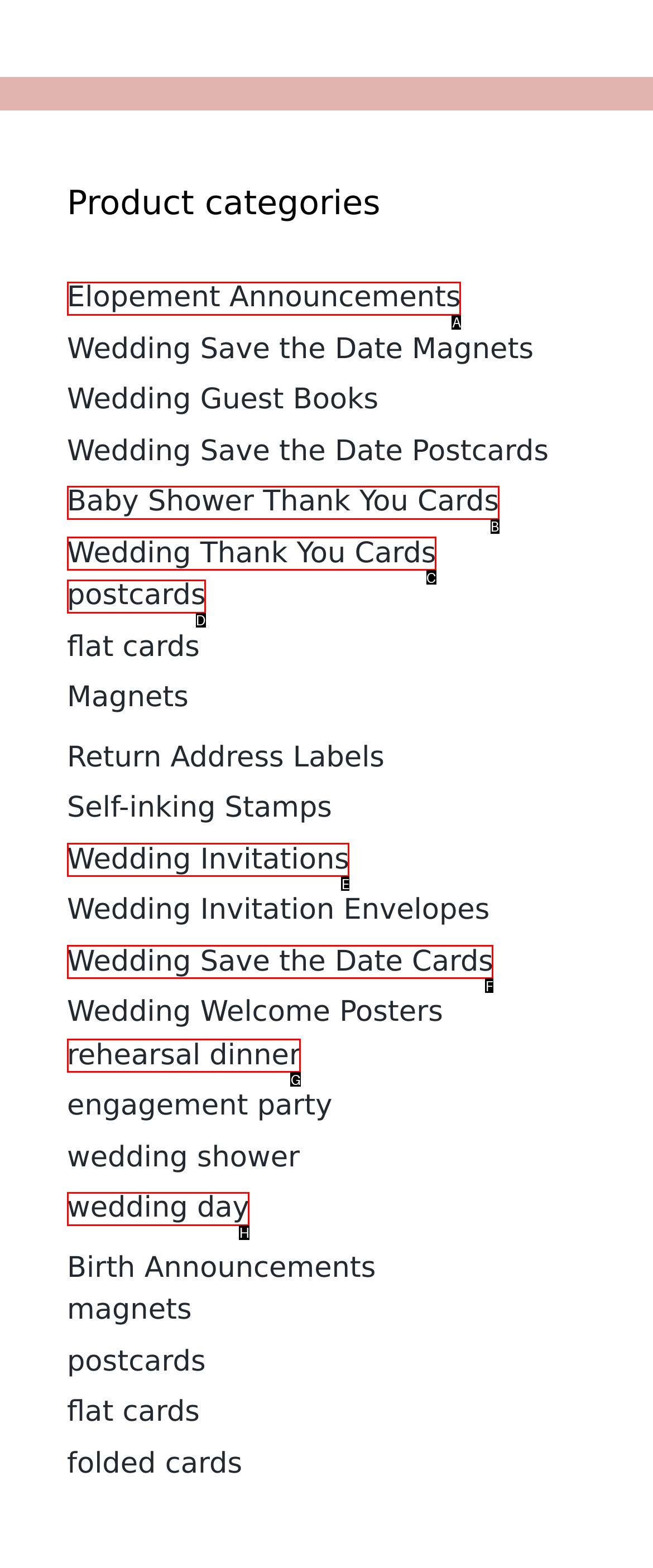Look at the description: Wedding Save the Date Cards
Determine the letter of the matching UI element from the given choices.

F